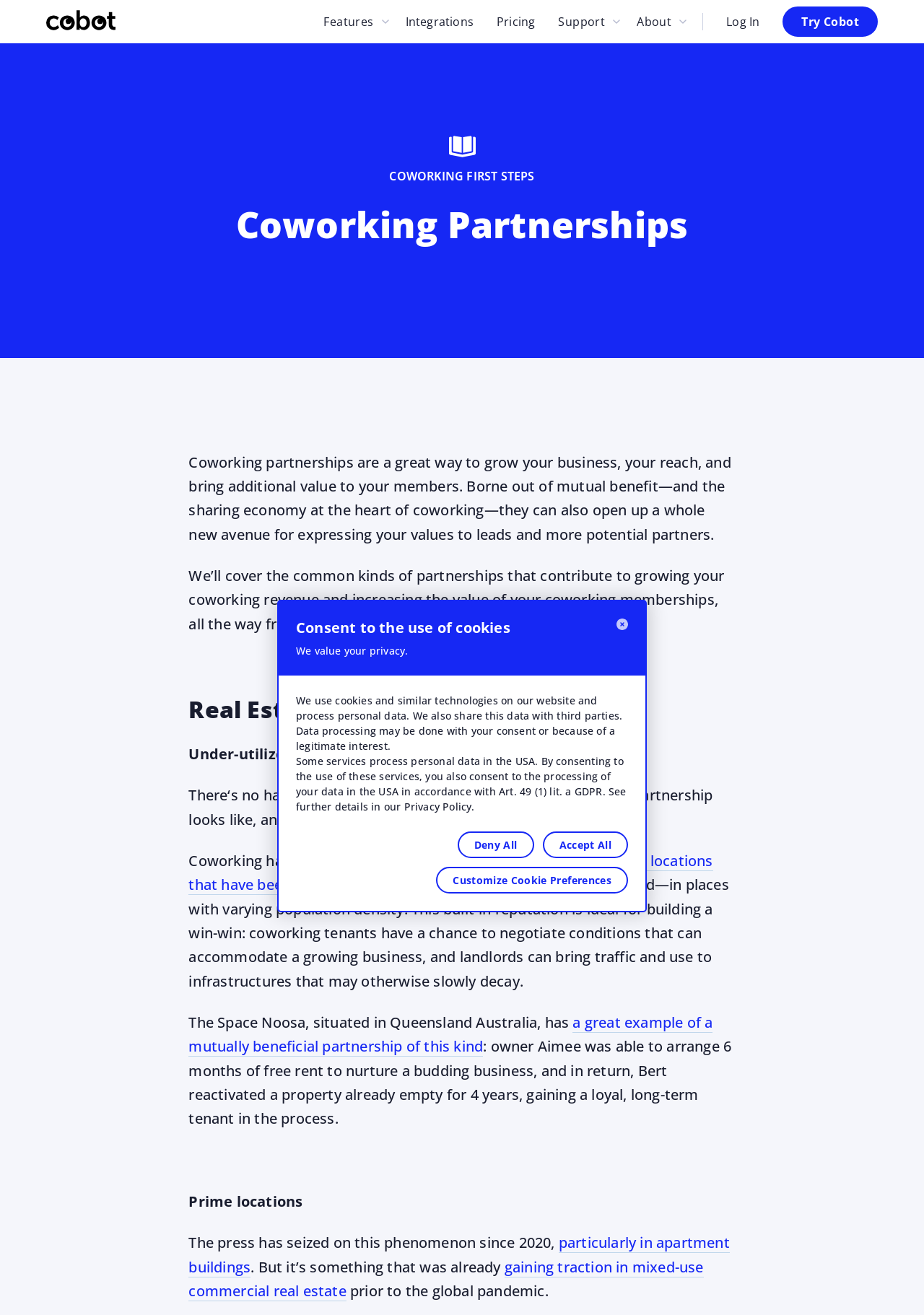Locate the bounding box coordinates of the area you need to click to fulfill this instruction: 'Log In'. The coordinates must be in the form of four float numbers ranging from 0 to 1: [left, top, right, bottom].

[0.774, 0.0, 0.835, 0.033]